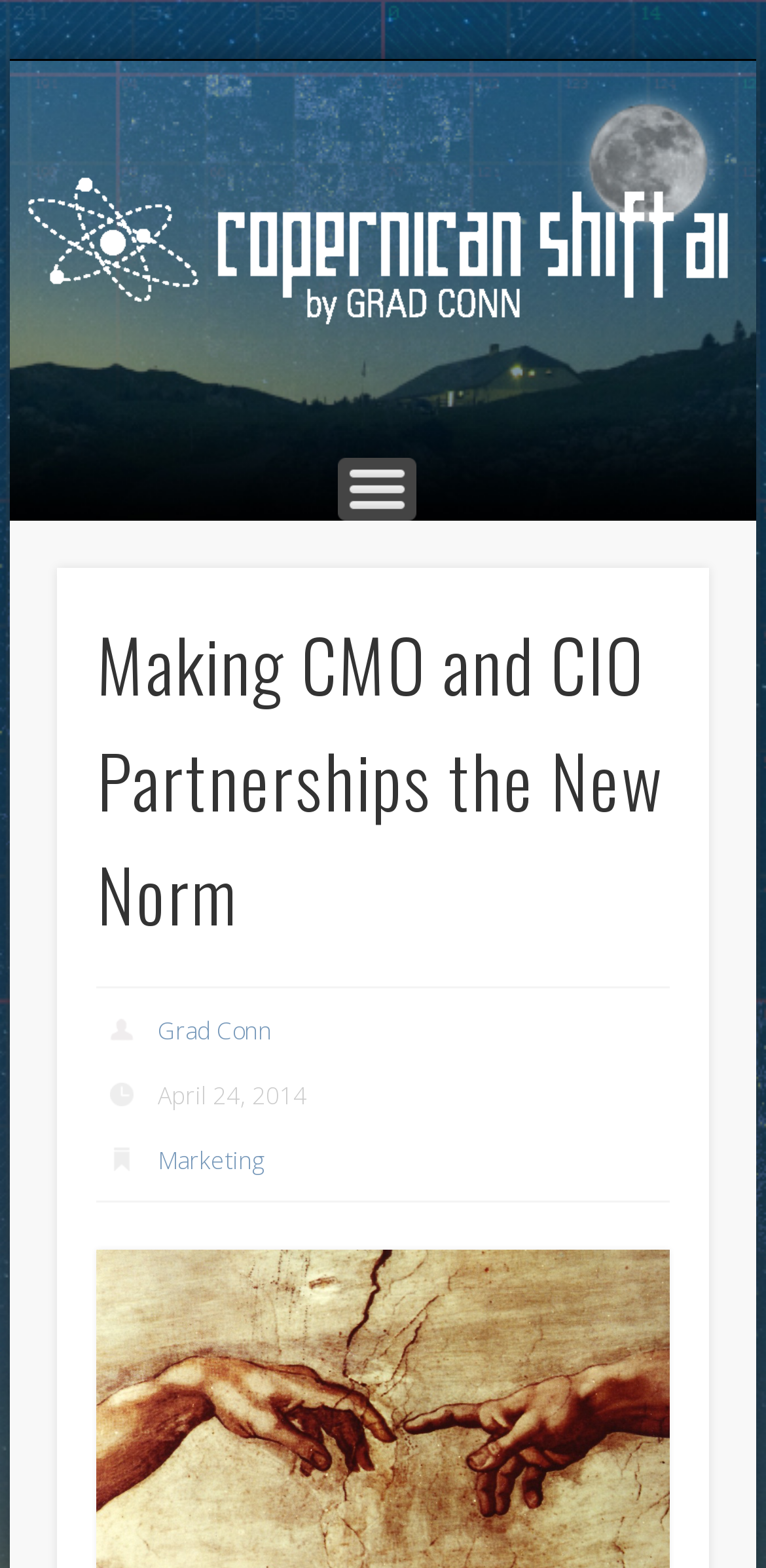Offer a thorough description of the webpage.

The webpage is titled "Making CMO and CIO Partnerships the New Norm - Copernican Shift". At the top-left corner, there is a link and an image, both labeled "Copernican Shift". 

Below the title, there is a navigation link "Show Navigation" positioned at the top-center of the page. 

The main content area is headed by a large heading "Making CMO and CIO Partnerships the New Norm", which is centered near the top of the page. 

Under the heading, there are three elements aligned horizontally. On the left, there is a link to the author "Grad Conn". To the right of the author link, there is a text "April 24, 2014", indicating the publication date. Further to the right, there is a link to the category "Marketing".